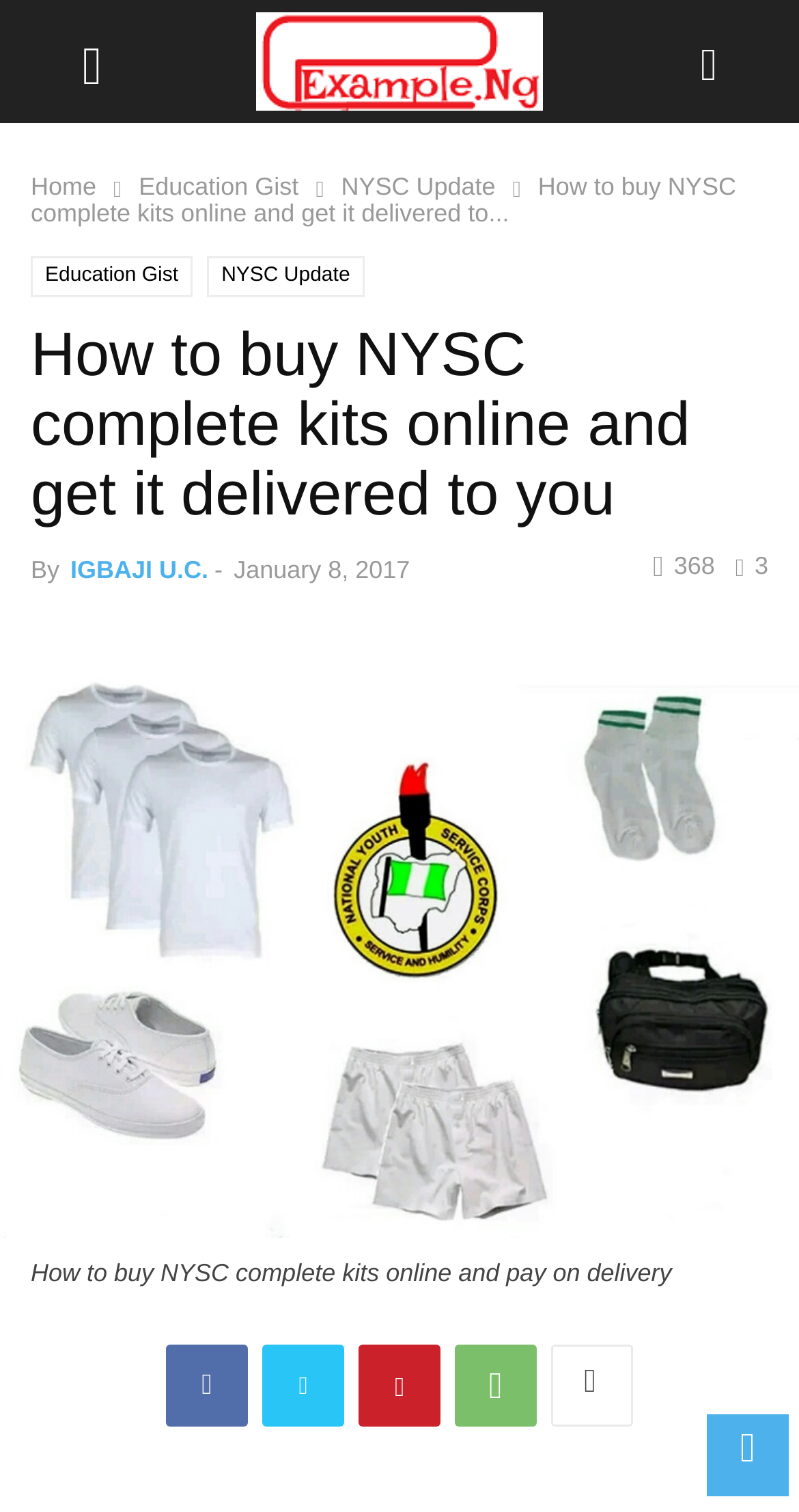What is the date of the post?
Use the screenshot to answer the question with a single word or phrase.

January 8, 2017